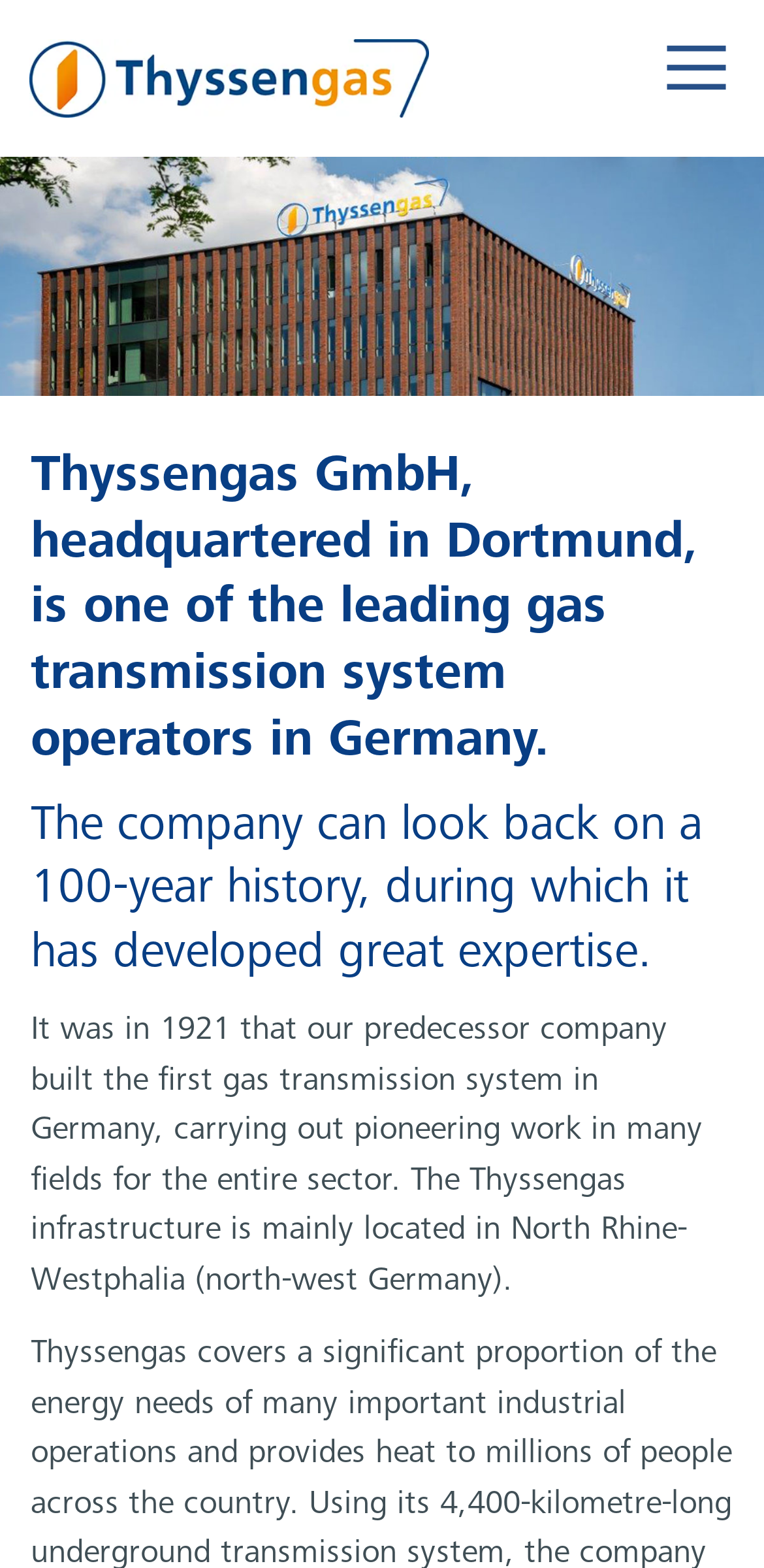What is the company's field of expertise?
Refer to the image and provide a thorough answer to the question.

I inferred the company's field of expertise by reading the heading element that says 'Thyssengas GmbH, headquartered in Dortmund, is one of the leading gas transmission system operators in Germany.'